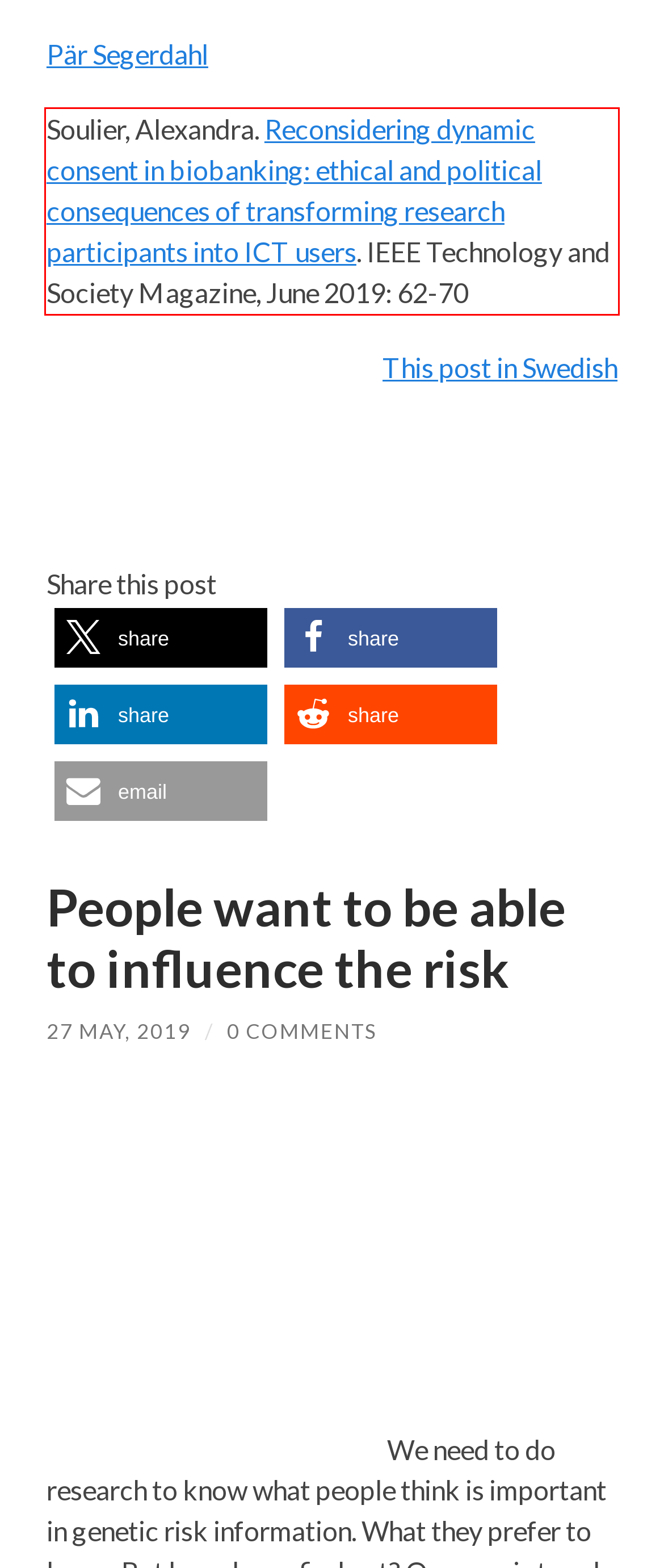You are provided with a screenshot of a webpage featuring a red rectangle bounding box. Extract the text content within this red bounding box using OCR.

Soulier, Alexandra. Reconsidering dynamic consent in biobanking: ethical and political consequences of transforming research participants into ICT users. IEEE Technology and Society Magazine, June 2019: 62-70